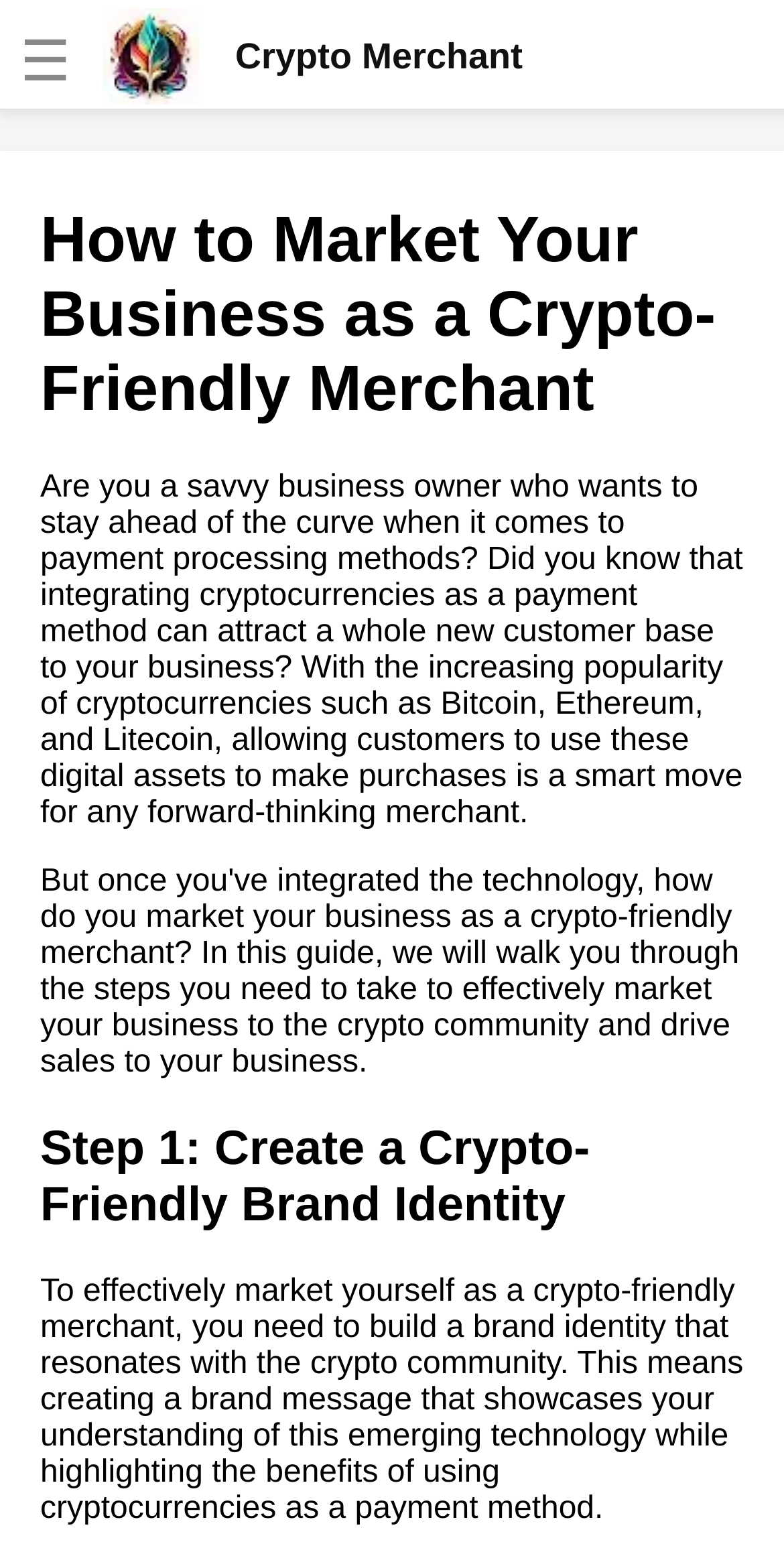Pinpoint the bounding box coordinates of the element that must be clicked to accomplish the following instruction: "Learn how to accept Bitcoin payments on your ecommerce site". The coordinates should be in the format of four float numbers between 0 and 1, i.e., [left, top, right, bottom].

[0.038, 0.215, 0.615, 0.306]